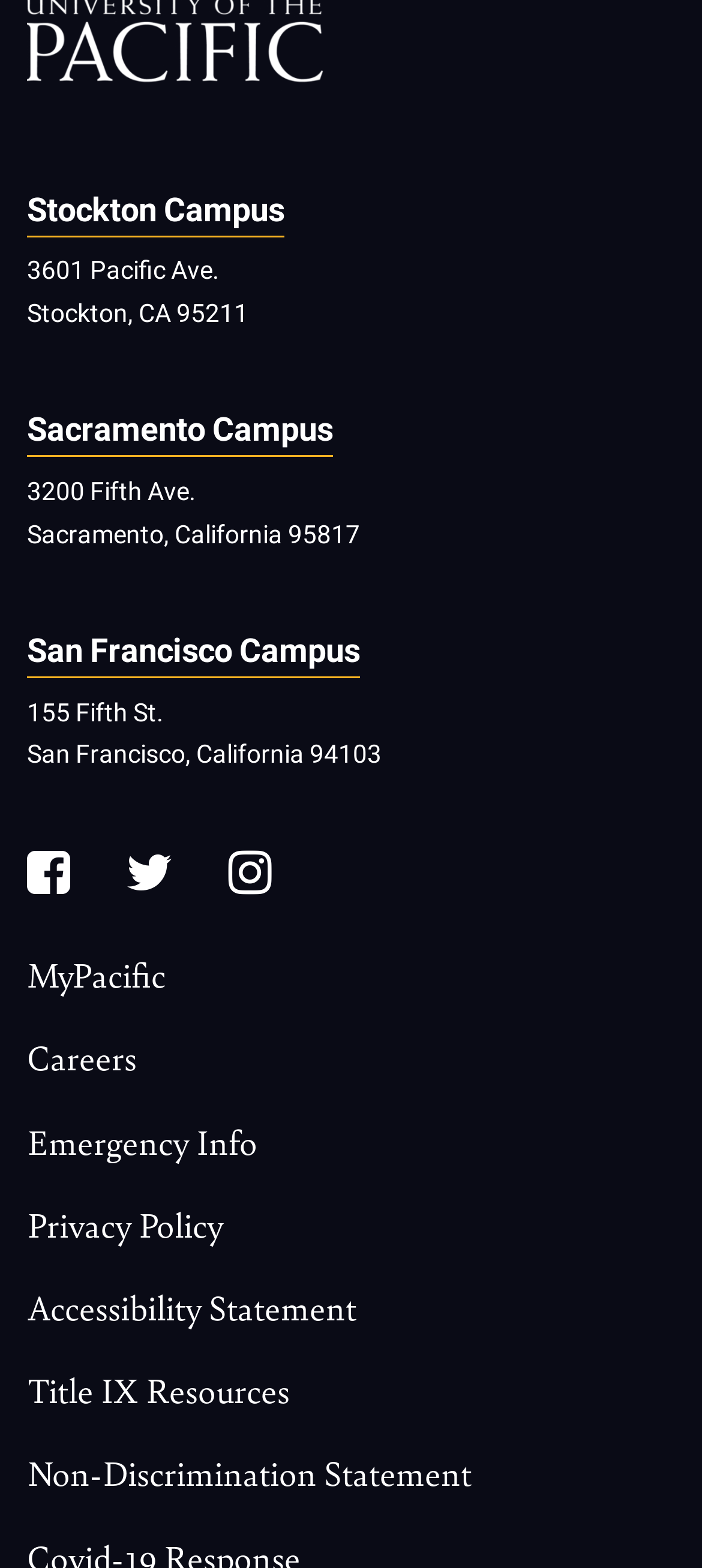Determine the bounding box coordinates of the section to be clicked to follow the instruction: "access MyPacific". The coordinates should be given as four float numbers between 0 and 1, formatted as [left, top, right, bottom].

[0.038, 0.607, 0.236, 0.638]